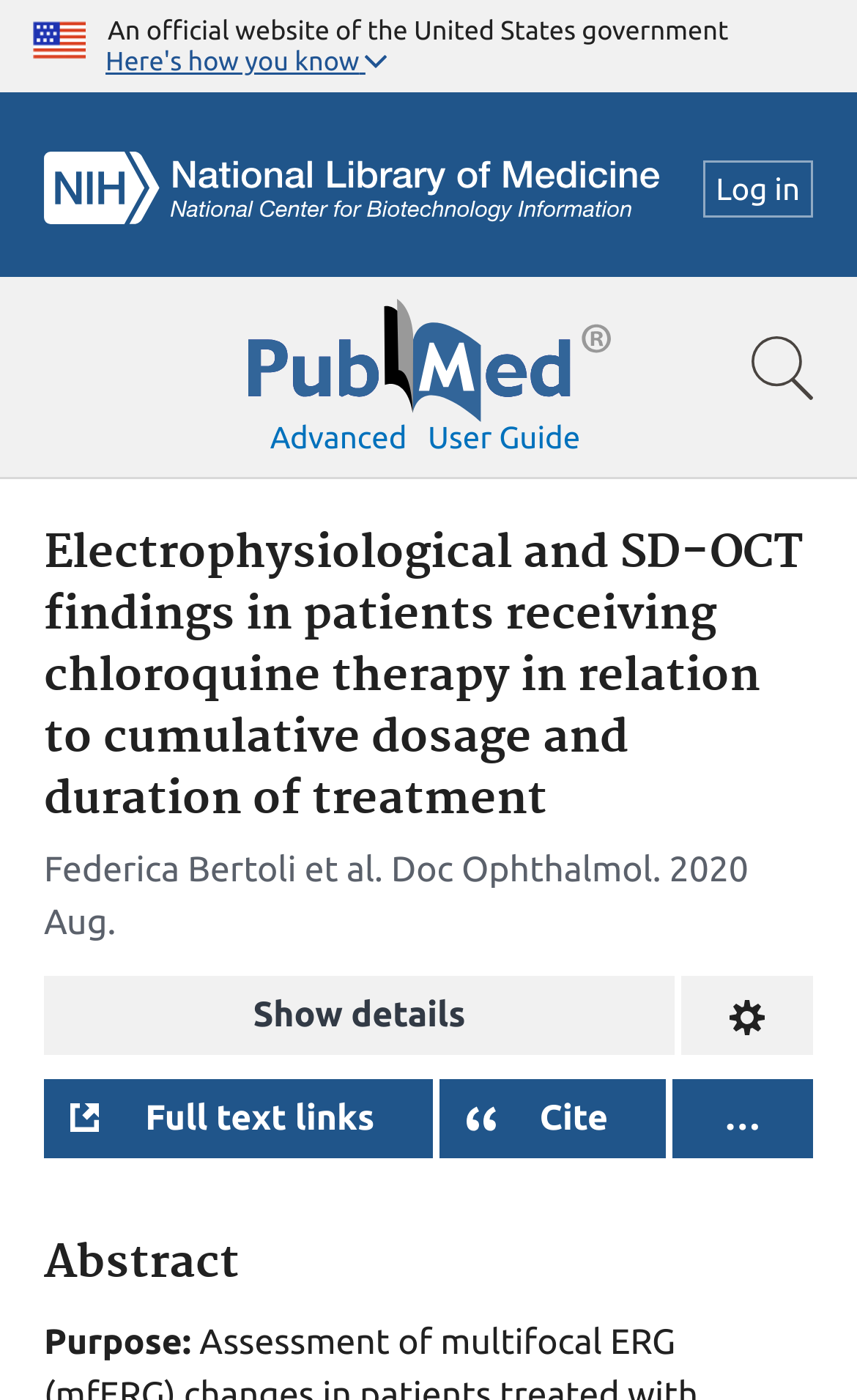Who is the author of the article?
Using the image, provide a detailed and thorough answer to the question.

I found this information by looking at the author section of the webpage, where it lists 'Federica Bertoli' and 'et al.'.